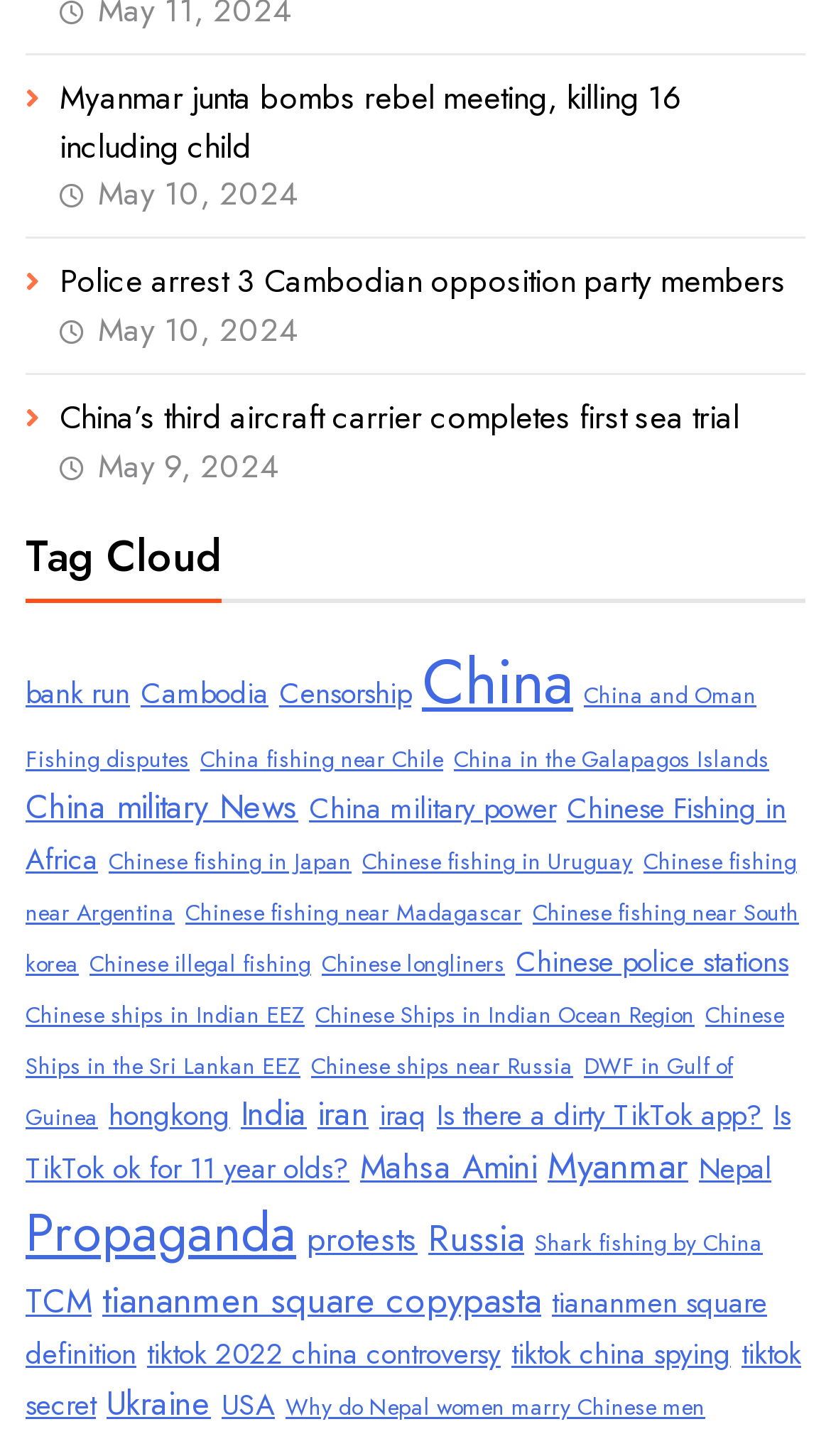Please determine the bounding box coordinates for the UI element described here. Use the format (top-left x, top-left y, bottom-right x, bottom-right y) with values bounded between 0 and 1: Mahsa Amini

[0.433, 0.786, 0.646, 0.818]